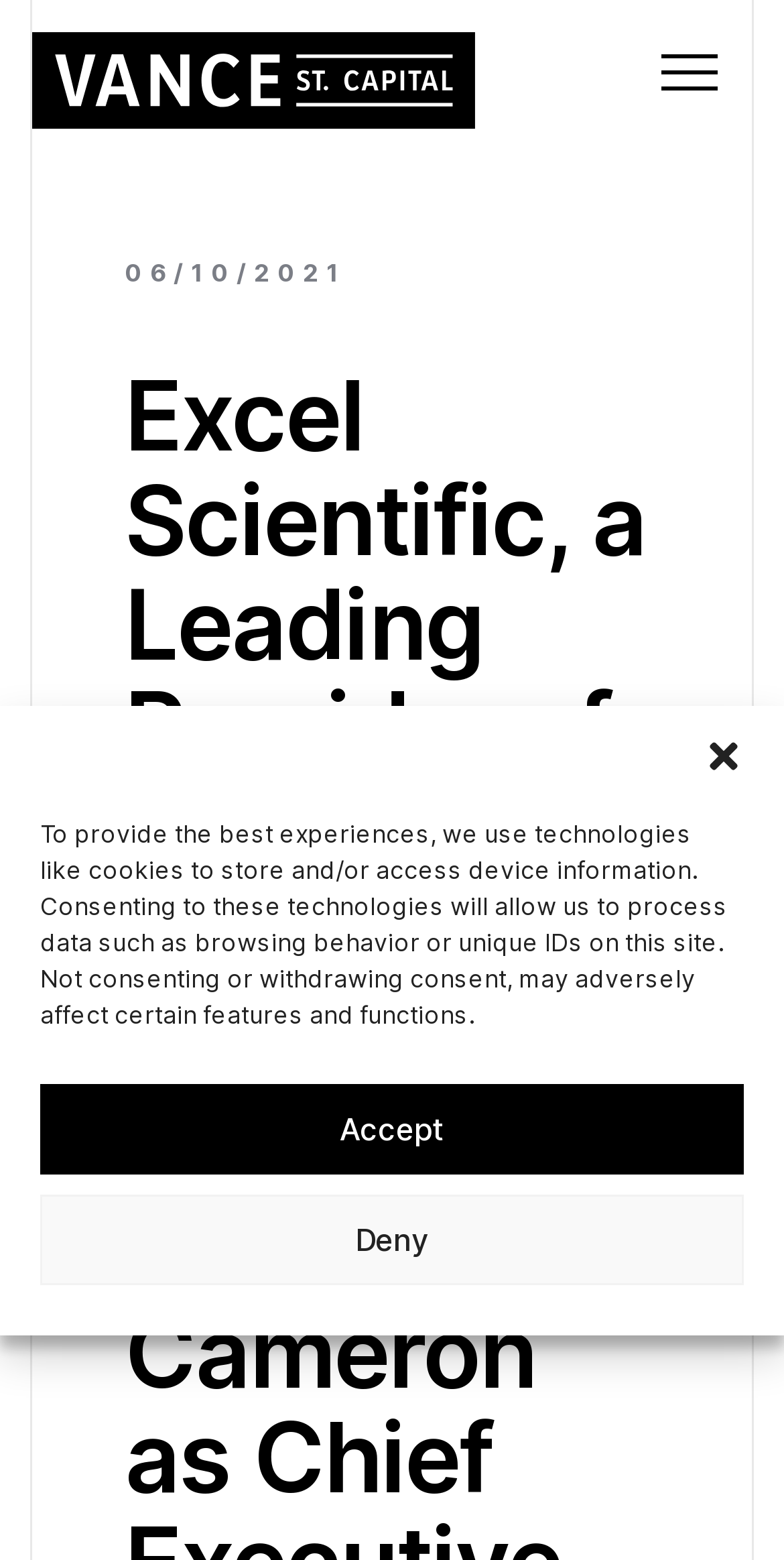What is the date of the announcement?
Answer the question with a thorough and detailed explanation.

I found the date of the announcement by looking at the static text element with the content '06/10/2021' located at the top of the webpage.